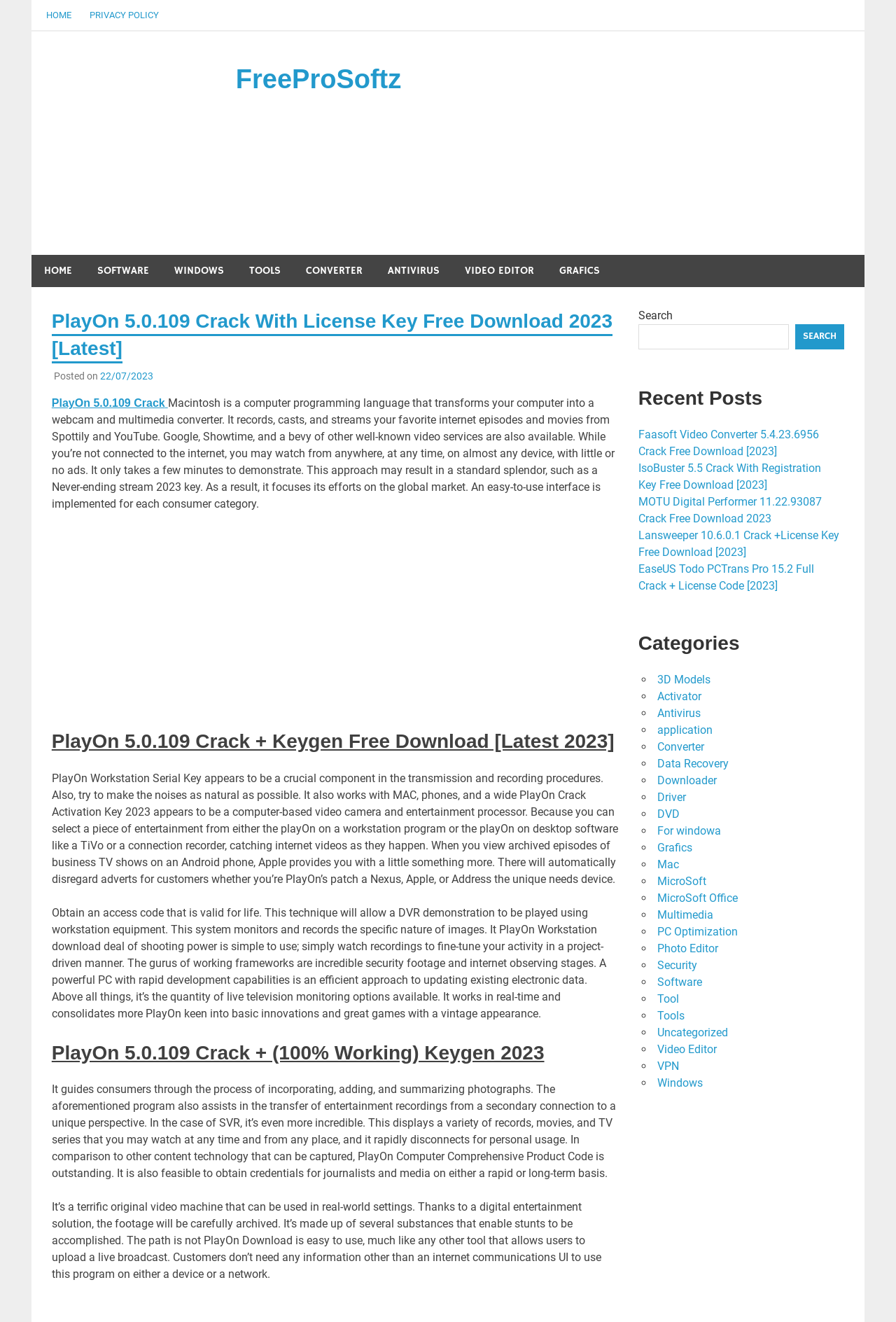Provide a brief response to the question using a single word or phrase: 
What is the purpose of PlayOn 5.0.109 Crack?

Transform computer into webcam and multimedia converter